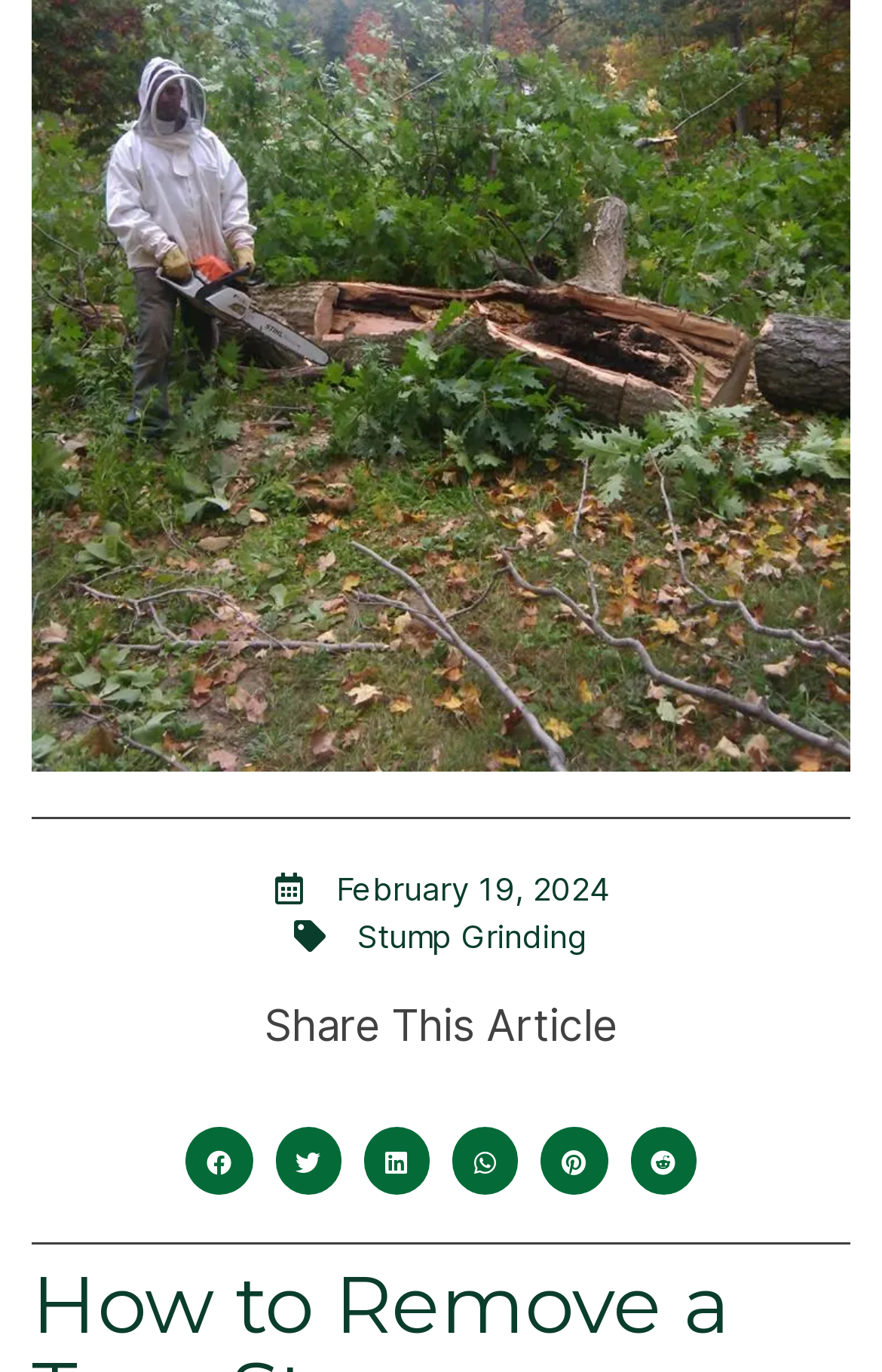Locate the bounding box coordinates of the item that should be clicked to fulfill the instruction: "Share on linkedin".

[0.412, 0.822, 0.487, 0.87]